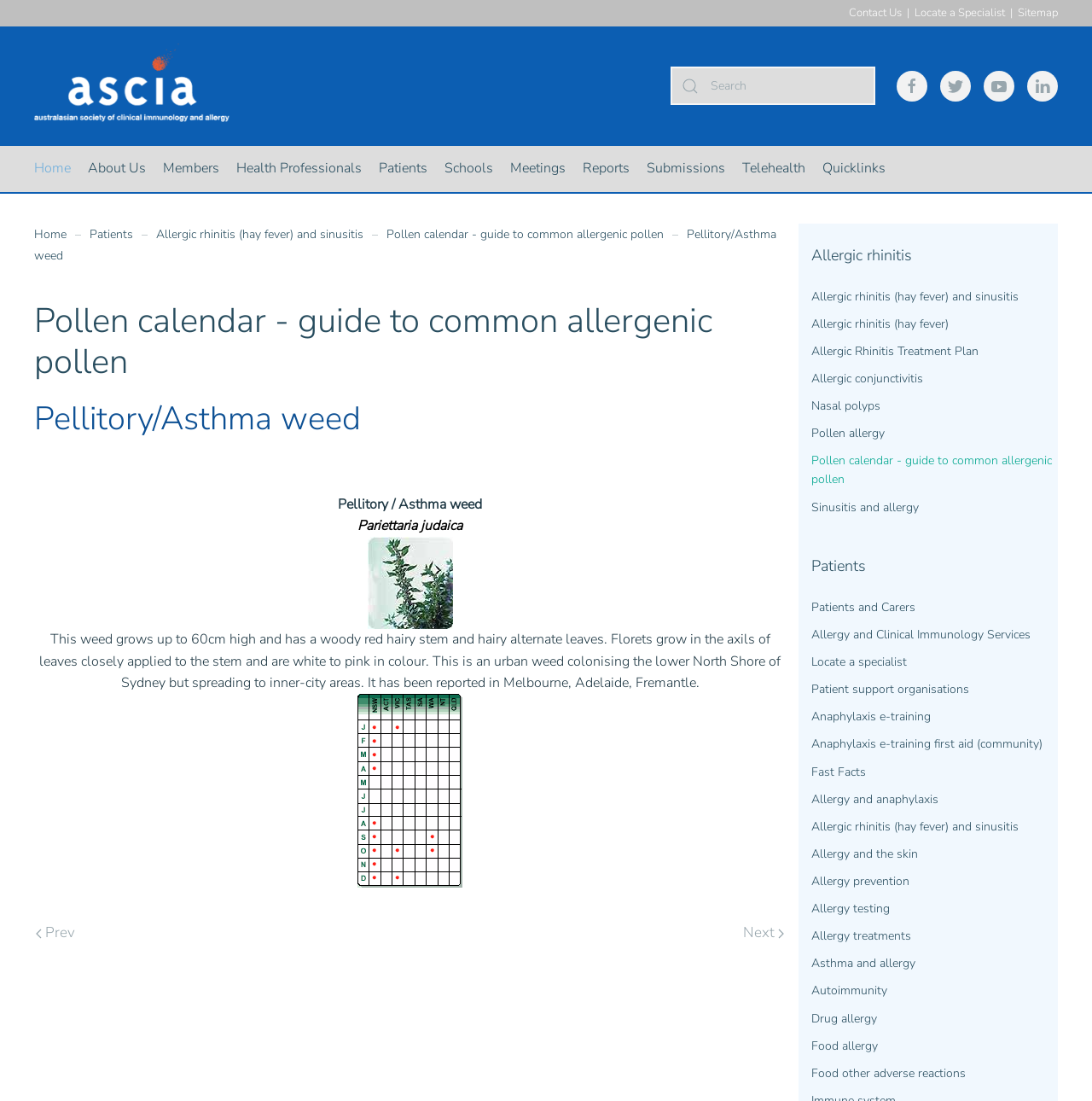Extract the bounding box coordinates for the described element: "Allergic rhinitis (hay fever)". The coordinates should be represented as four float numbers between 0 and 1: [left, top, right, bottom].

[0.743, 0.282, 0.969, 0.307]